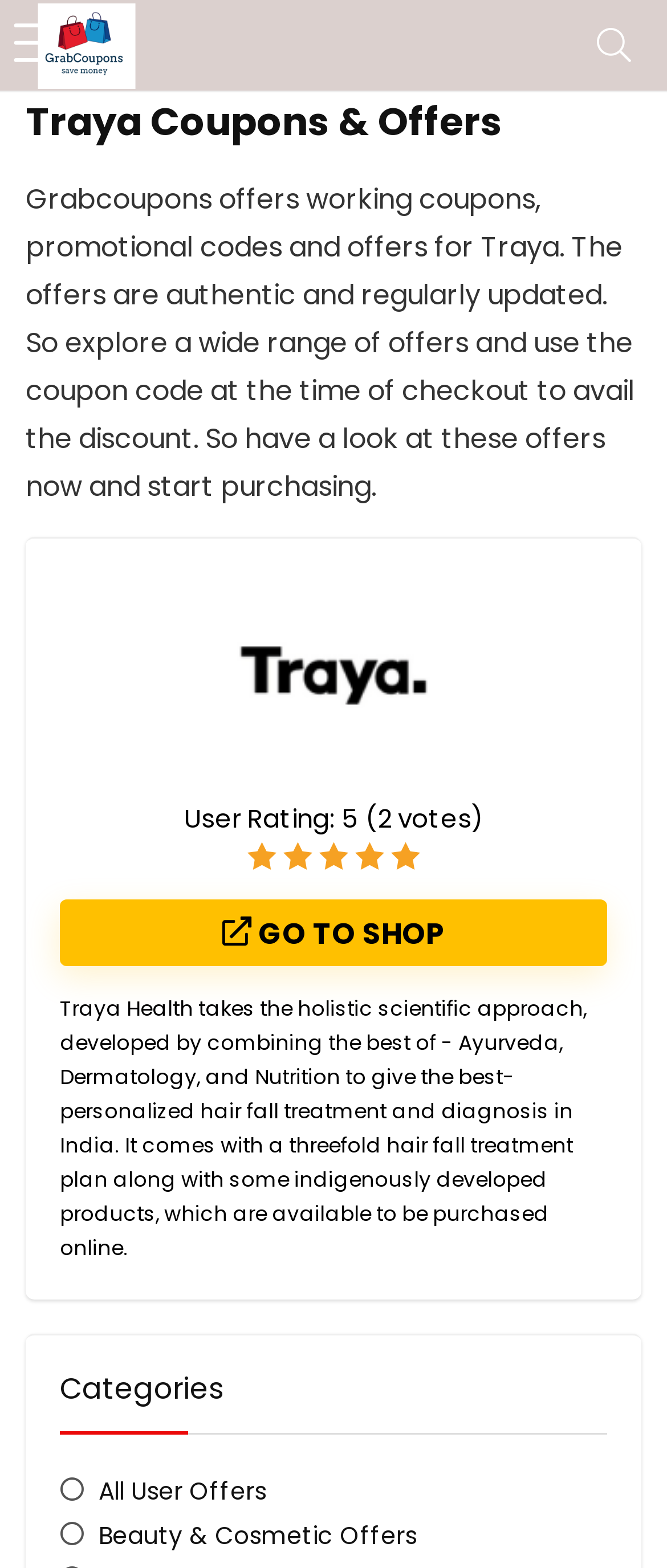Answer with a single word or phrase: 
What is the call-to-action button?

GO TO SHOP